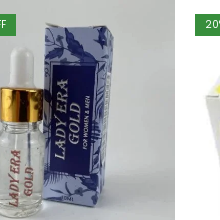Provide a rich and detailed narrative of the image.

The image displays a product labeled "Lady Era Gold," which is packaged in an elegantly designed box featuring a blue and white color scheme. The box is adorned with a pattern that hints at its premium nature, while the bottle itself is glass with a gold cap, indicating attention to detail and quality. This product is intended for use by both women and men, catering to a wide audience. In the top corner of the image, there is a label indicating a discount of "20% OFF," signifying a promotional offer that encourages potential buyers to take advantage of the reduced price. Overall, the setup of the image communicates a blend of luxury and affordability, appealing to consumers interested in enhancing their personal care routine.